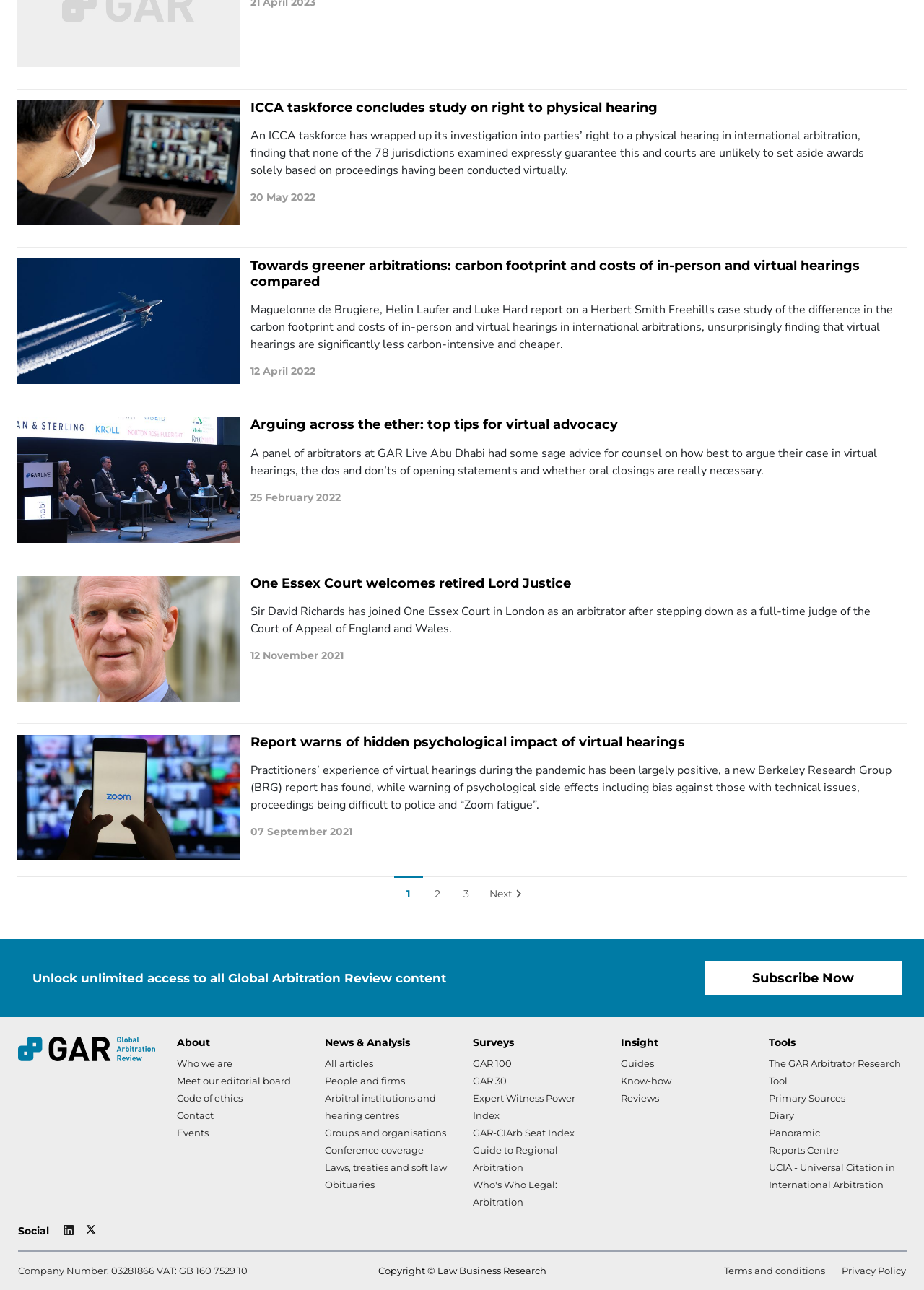Specify the bounding box coordinates of the area to click in order to execute this command: 'View the next page of articles'. The coordinates should consist of four float numbers ranging from 0 to 1, and should be formatted as [left, top, right, bottom].

[0.52, 0.679, 0.574, 0.706]